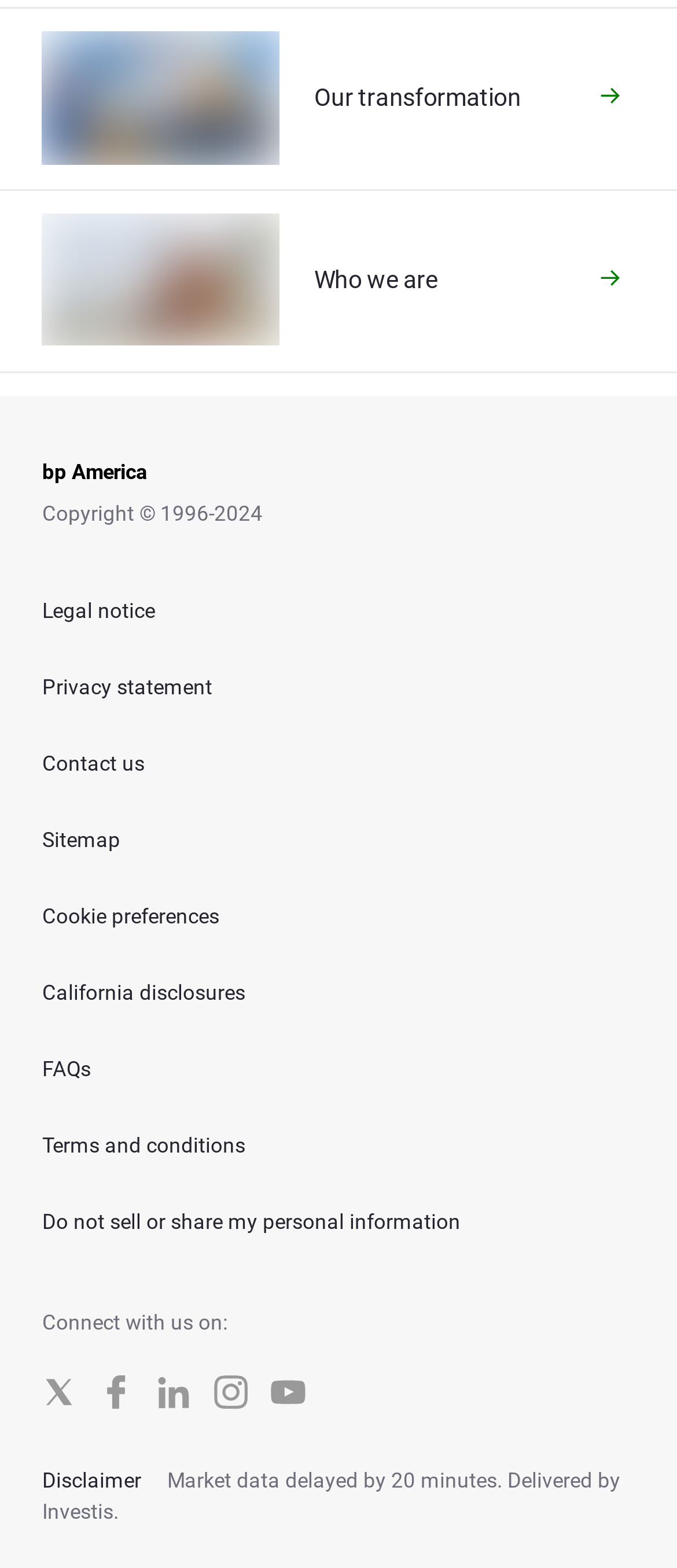Determine the bounding box coordinates of the UI element described by: "Contact us".

[0.062, 0.474, 0.214, 0.5]